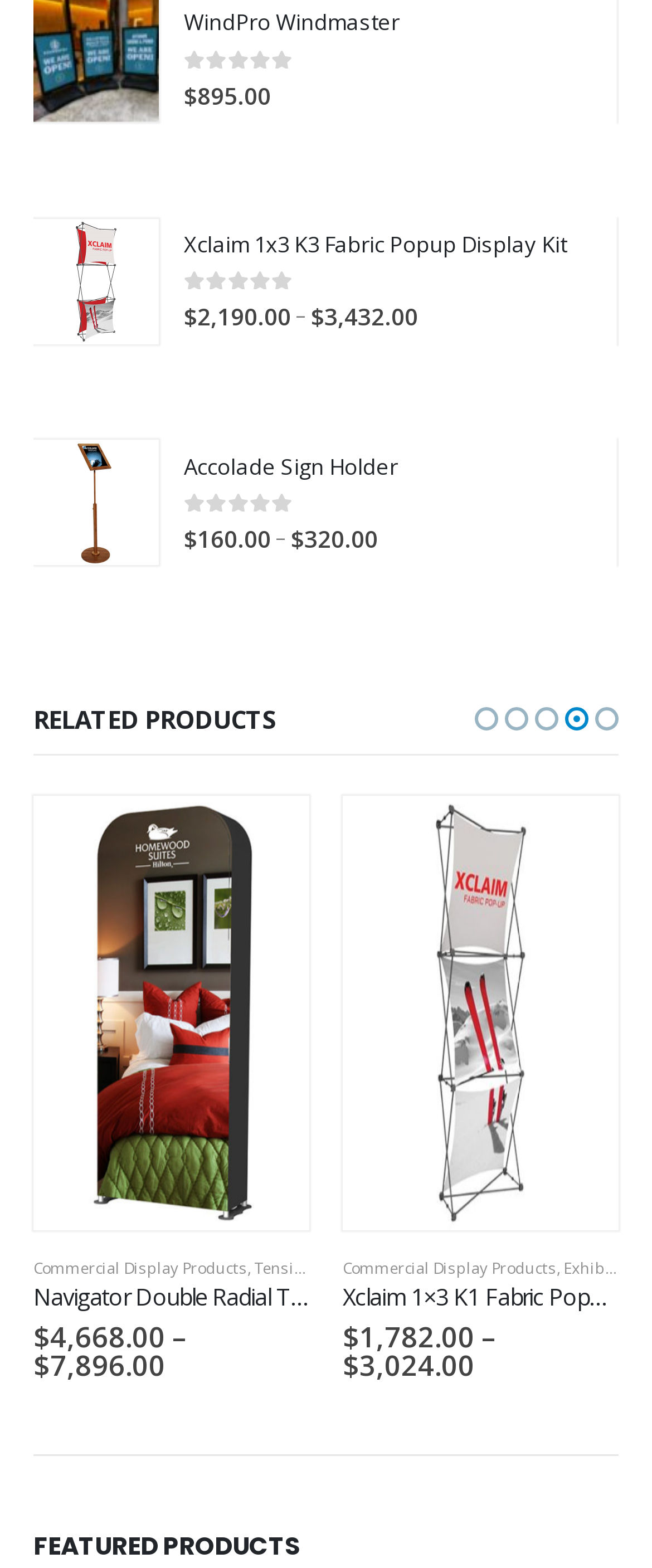Using the format (top-left x, top-left y, bottom-right x, bottom-right y), and given the element description, identify the bounding box coordinates within the screenshot: 2X2 Hopup Backlit Kit

[0.051, 0.818, 0.474, 0.838]